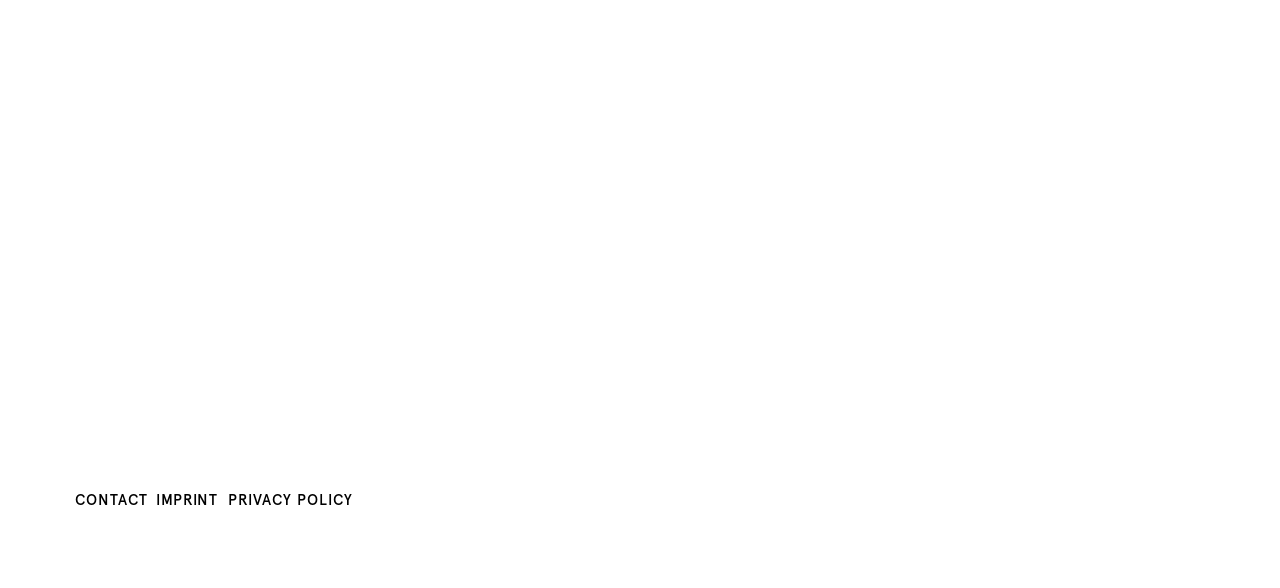Answer briefly with one word or phrase:
How many figures are present on the webpage?

2